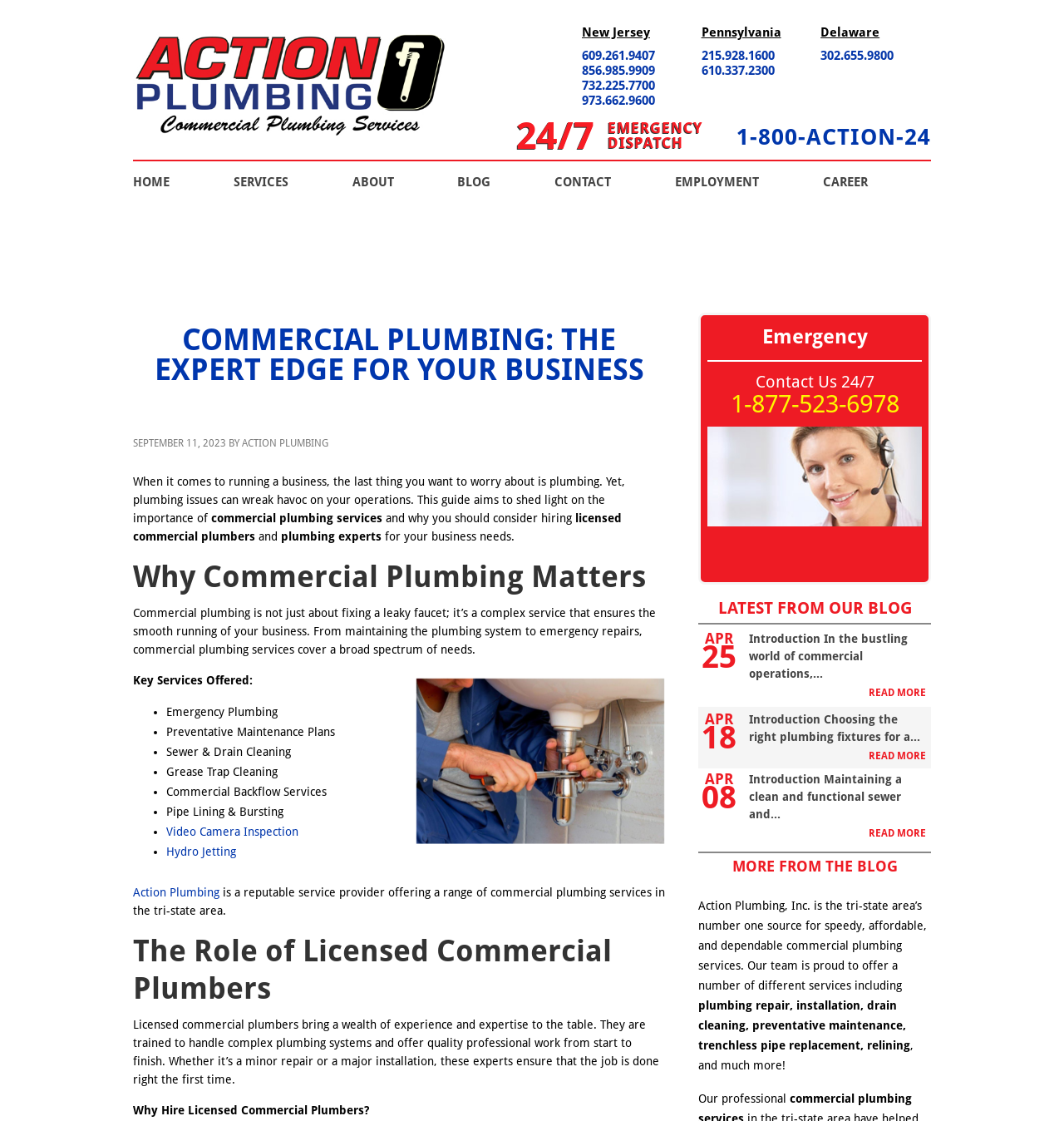Please find the bounding box coordinates in the format (top-left x, top-left y, bottom-right x, bottom-right y) for the given element description. Ensure the coordinates are floating point numbers between 0 and 1. Description: Action Plumbing

[0.125, 0.029, 0.42, 0.122]